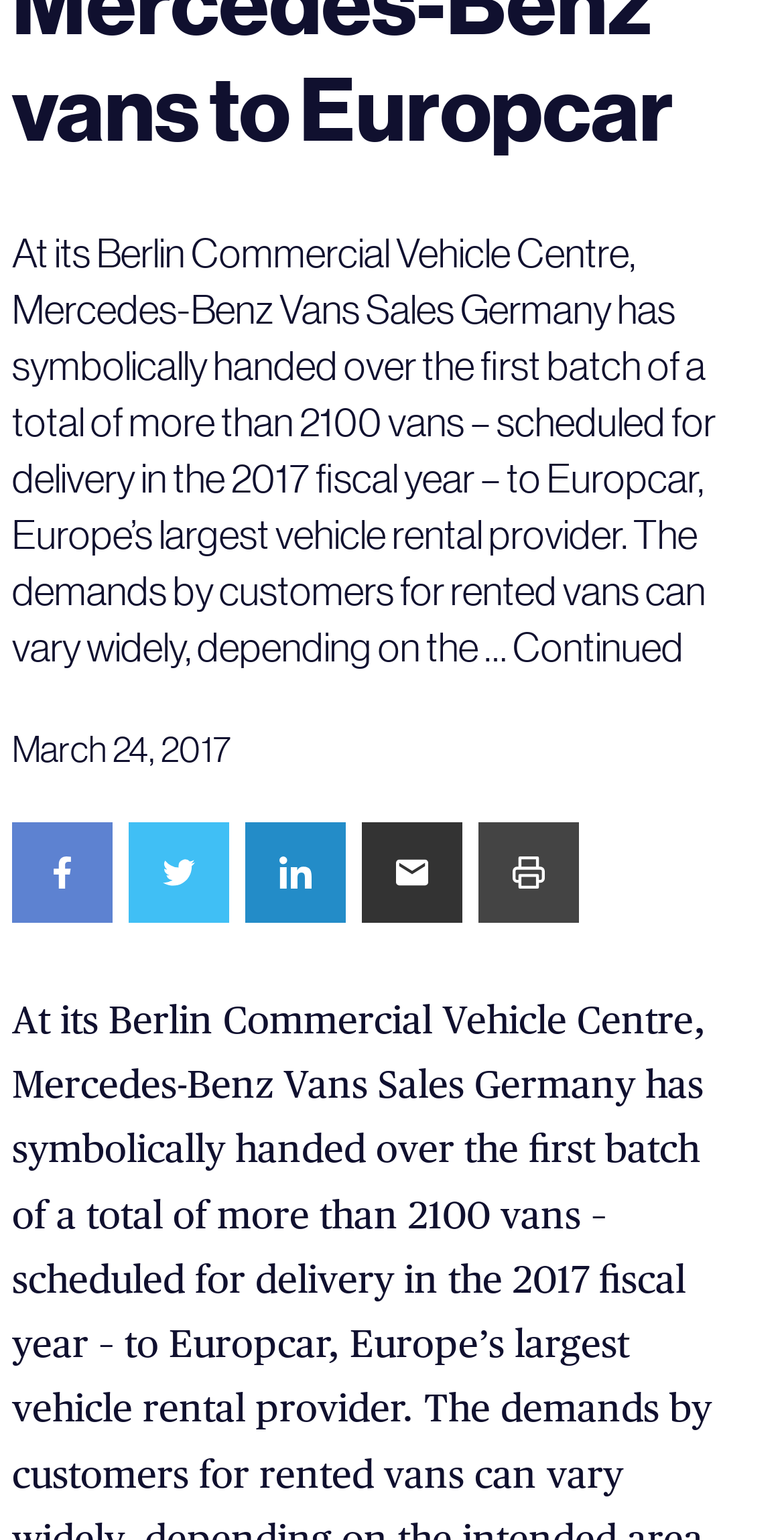Determine the bounding box coordinates (top-left x, top-left y, bottom-right x, bottom-right y) of the UI element described in the following text: Facebook

[0.015, 0.534, 0.144, 0.599]